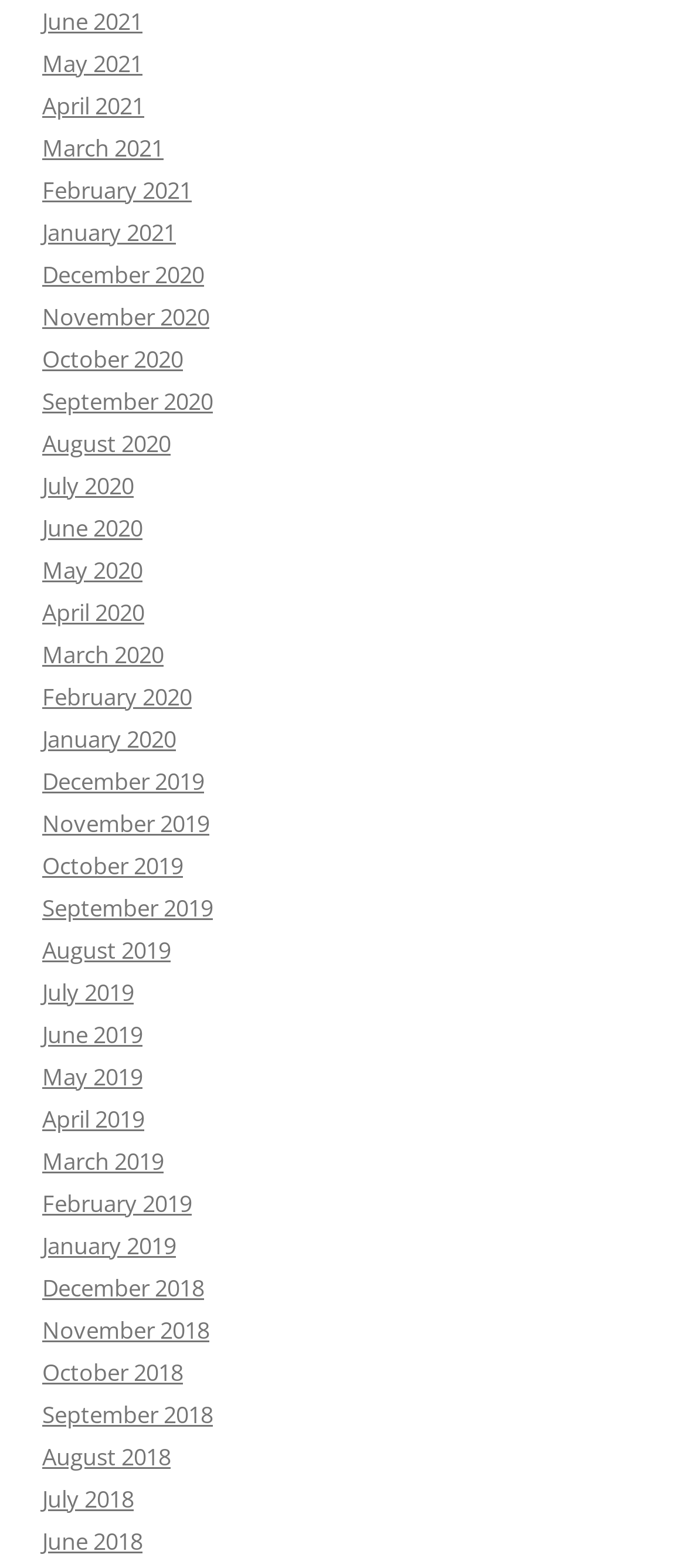Please identify the bounding box coordinates of the region to click in order to complete the given instruction: "view August 2018". The coordinates should be four float numbers between 0 and 1, i.e., [left, top, right, bottom].

[0.062, 0.919, 0.249, 0.939]